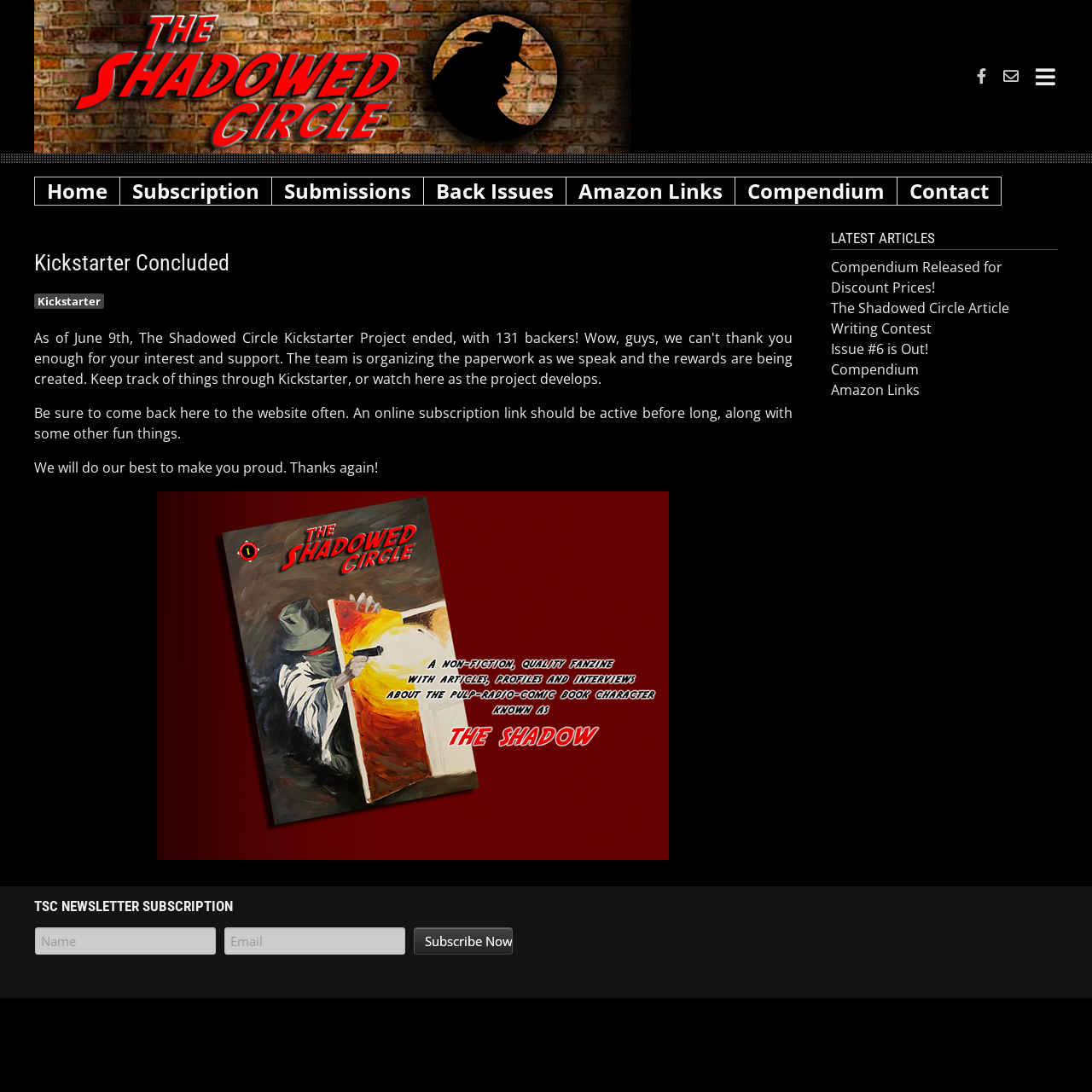What is the purpose of the subscription link?
Examine the screenshot and reply with a single word or phrase.

Online subscription